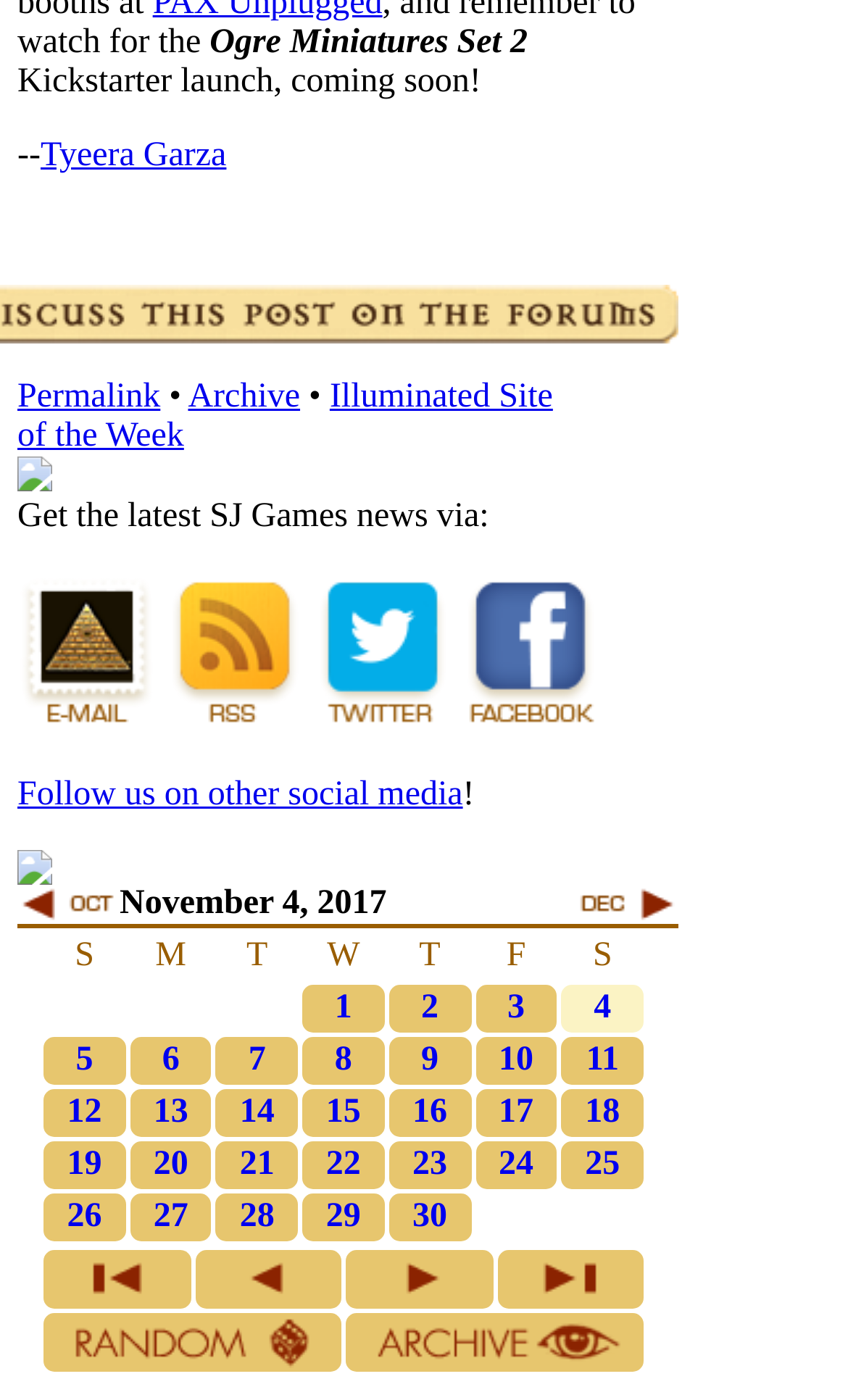Based on what you see in the screenshot, provide a thorough answer to this question: What is the date of the post?

The question asks for the date of the post, which can be found in the StaticText element with the text 'November 4, 2017' below the title of the webpage.